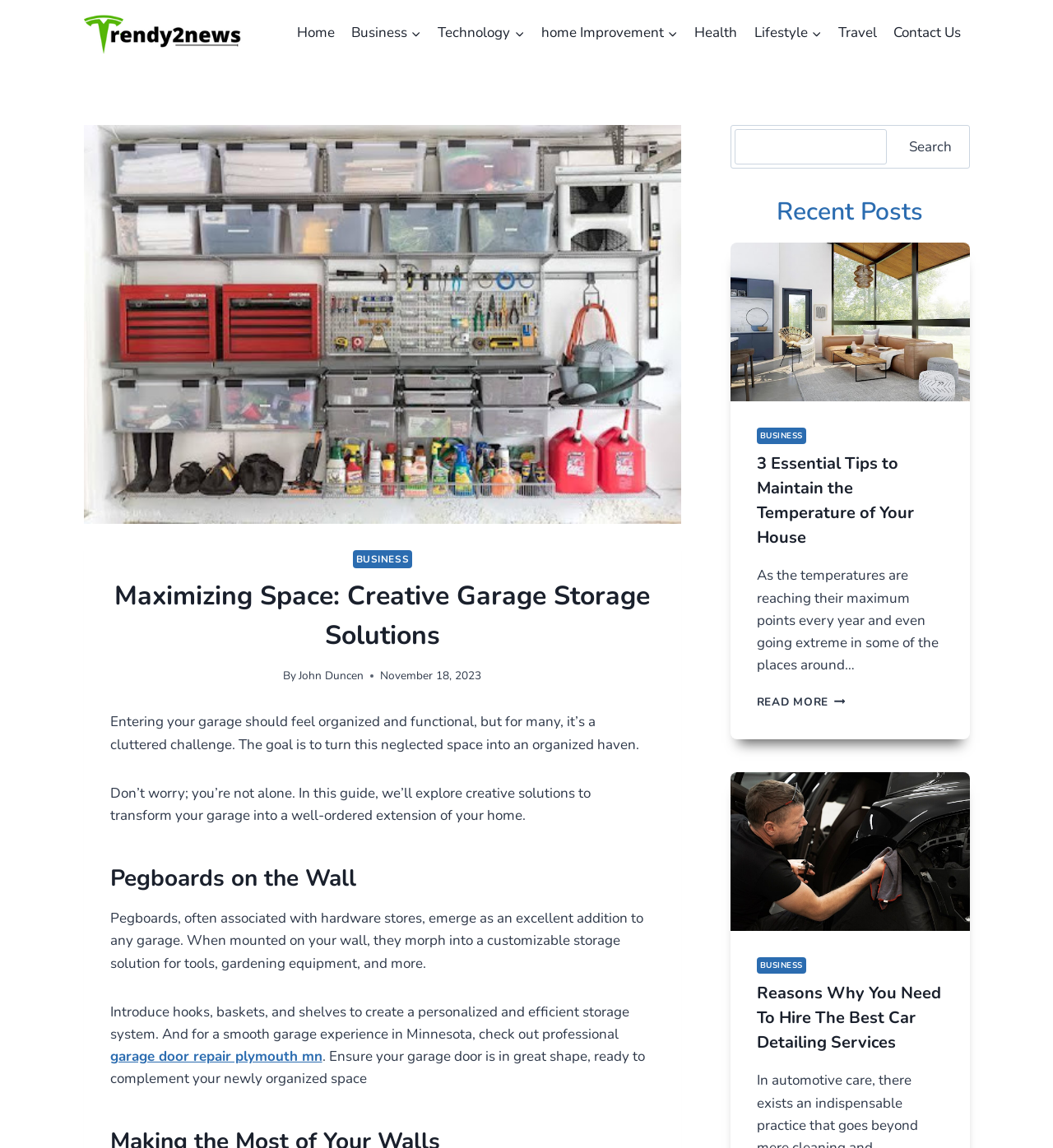What is the purpose of pegboards in a garage?
Please look at the screenshot and answer using one word or phrase.

Customizable storage